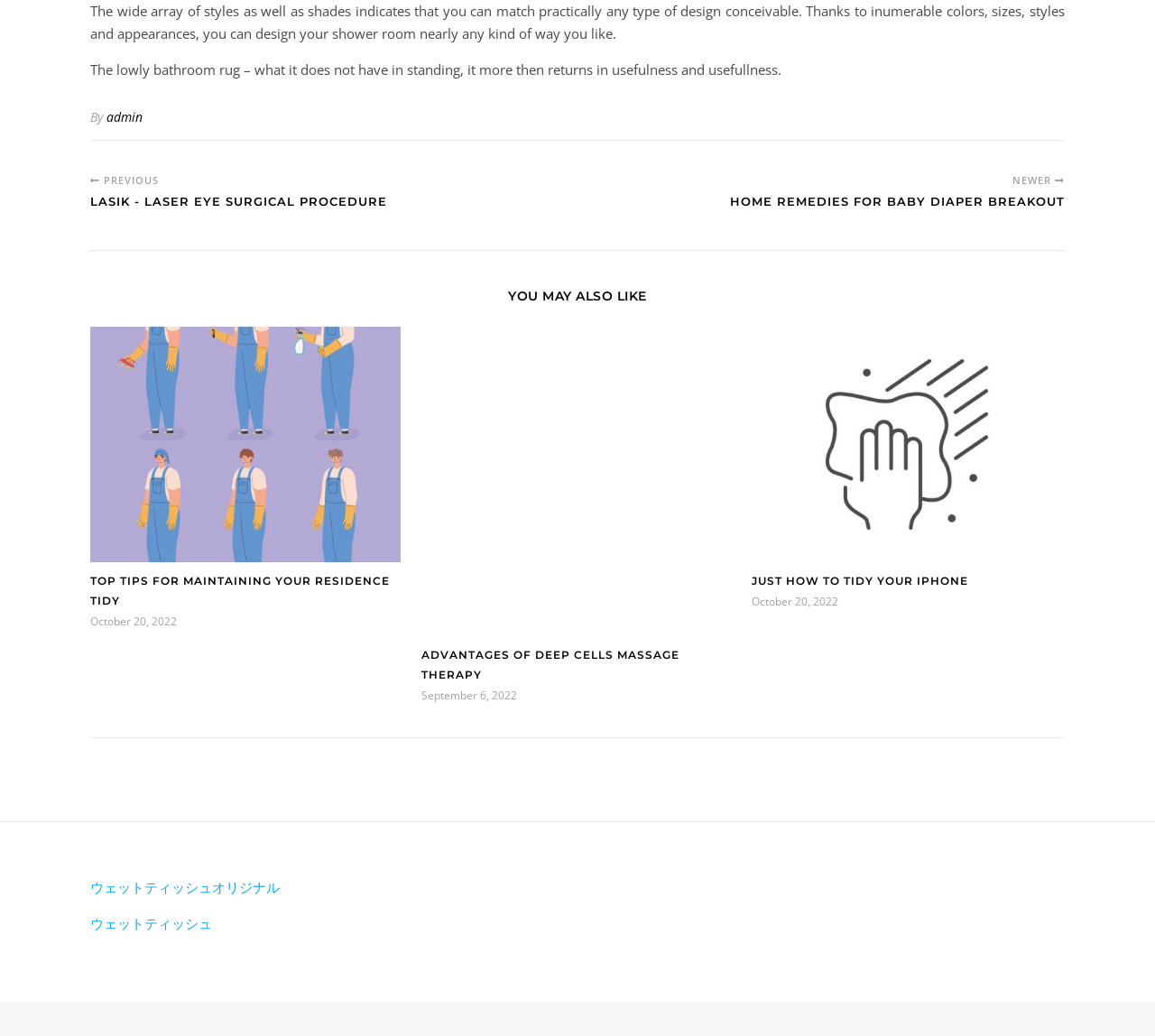What is the theme of the webpage?
Carefully analyze the image and provide a thorough answer to the question.

The webpage contains articles on various topics such as bathroom design, LASIK surgery, home remedies, and iPhone maintenance, which suggests that the theme of the webpage is lifestyle or general living.